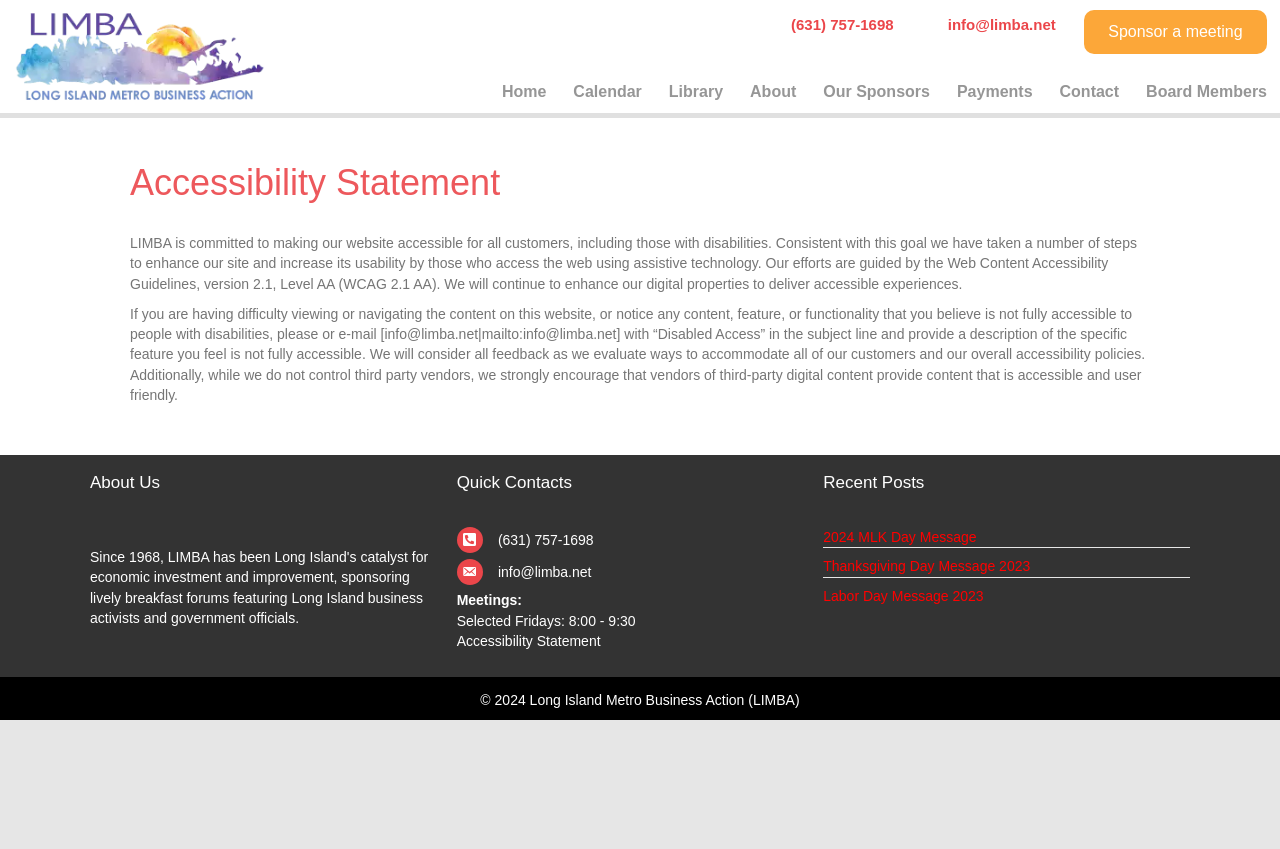Provide the bounding box coordinates for the specified HTML element described in this description: "Our Sponsors". The coordinates should be four float numbers ranging from 0 to 1, in the format [left, top, right, bottom].

[0.629, 0.089, 0.733, 0.127]